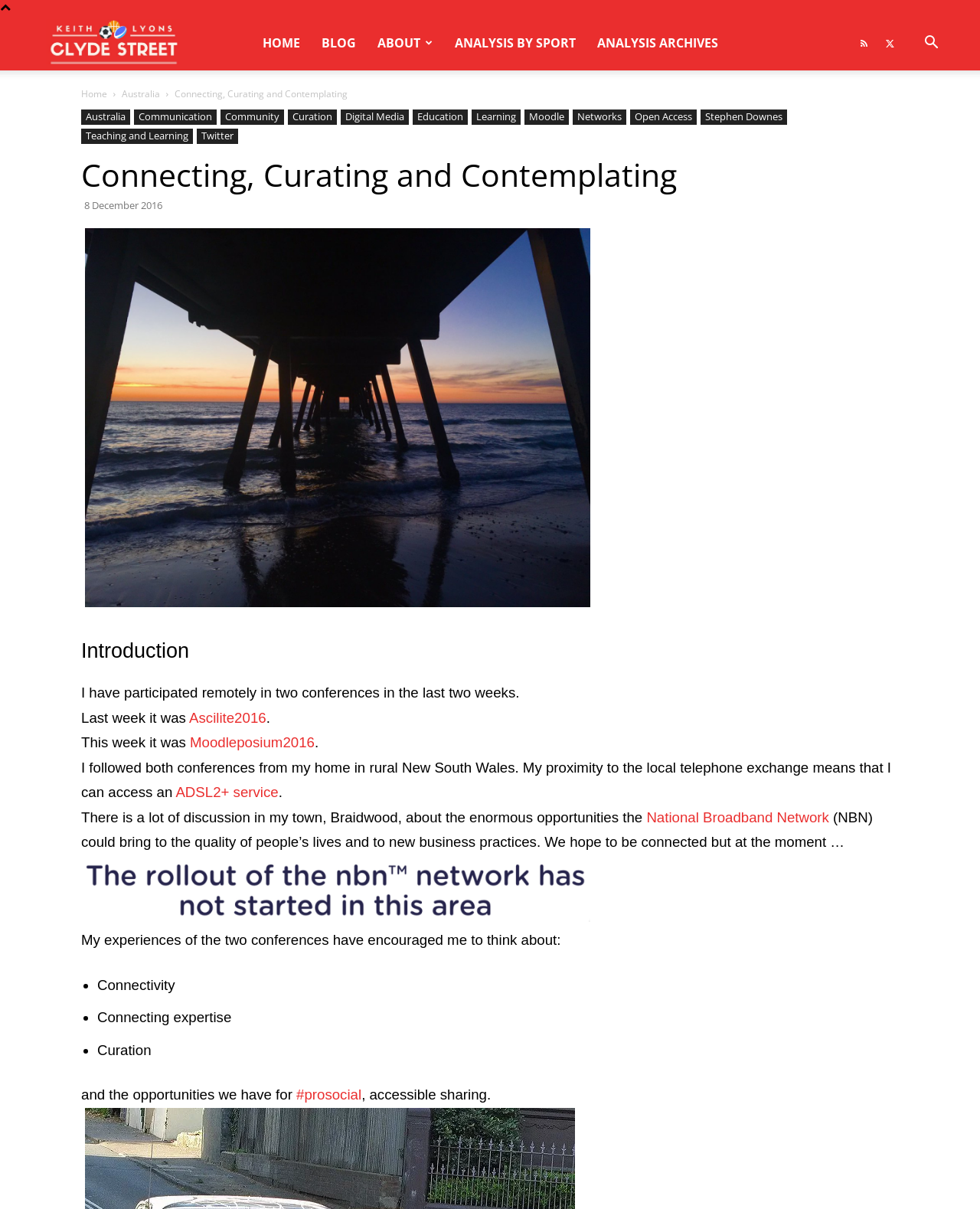Using the element description provided, determine the bounding box coordinates in the format (top-left x, top-left y, bottom-right x, bottom-right y). Ensure that all values are floating point numbers between 0 and 1. Element description: Teaching and Learning

[0.083, 0.106, 0.197, 0.119]